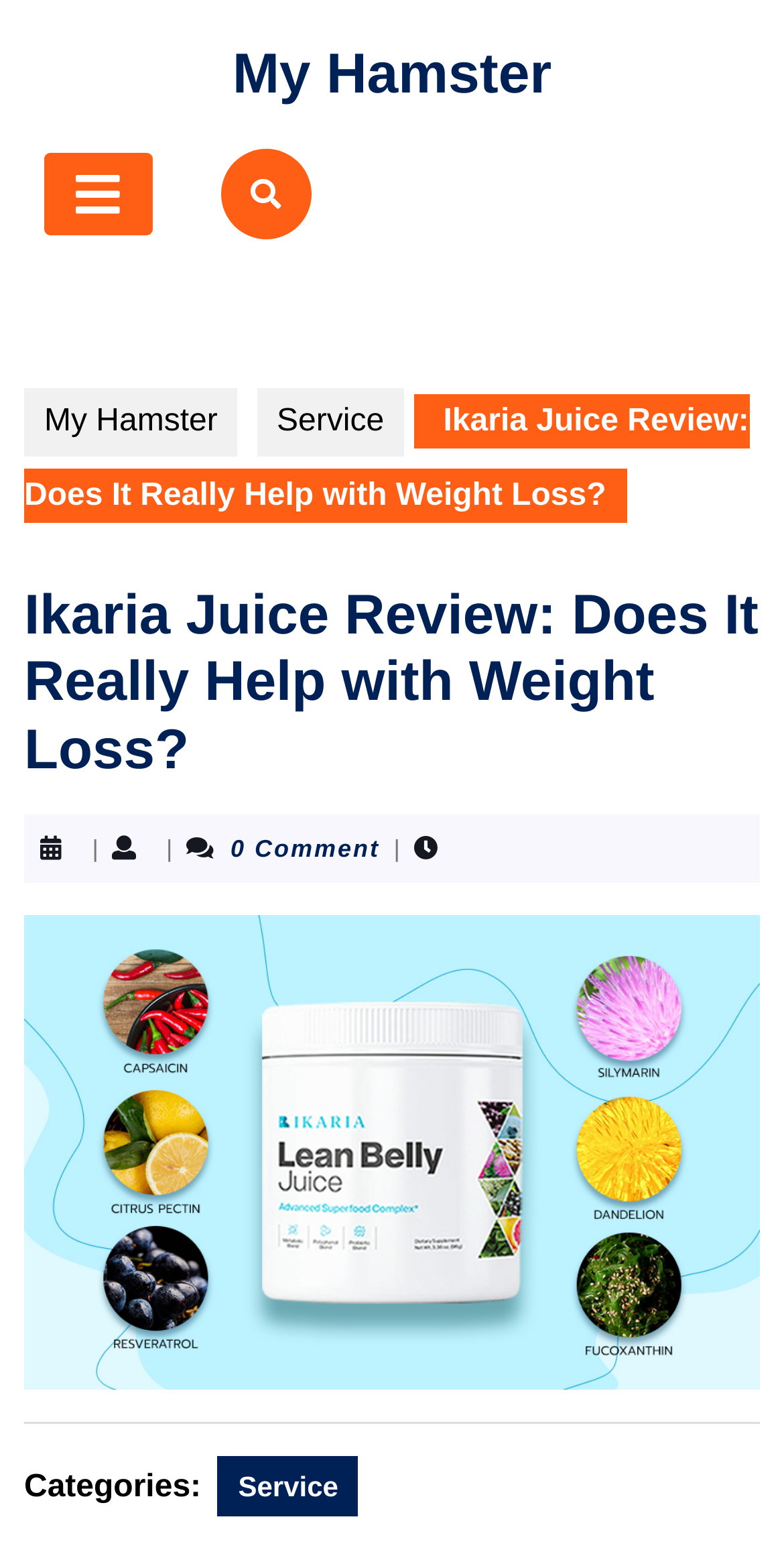Identify the bounding box for the UI element specified in this description: "My Hamster". The coordinates must be four float numbers between 0 and 1, formatted as [left, top, right, bottom].

[0.296, 0.027, 0.703, 0.067]